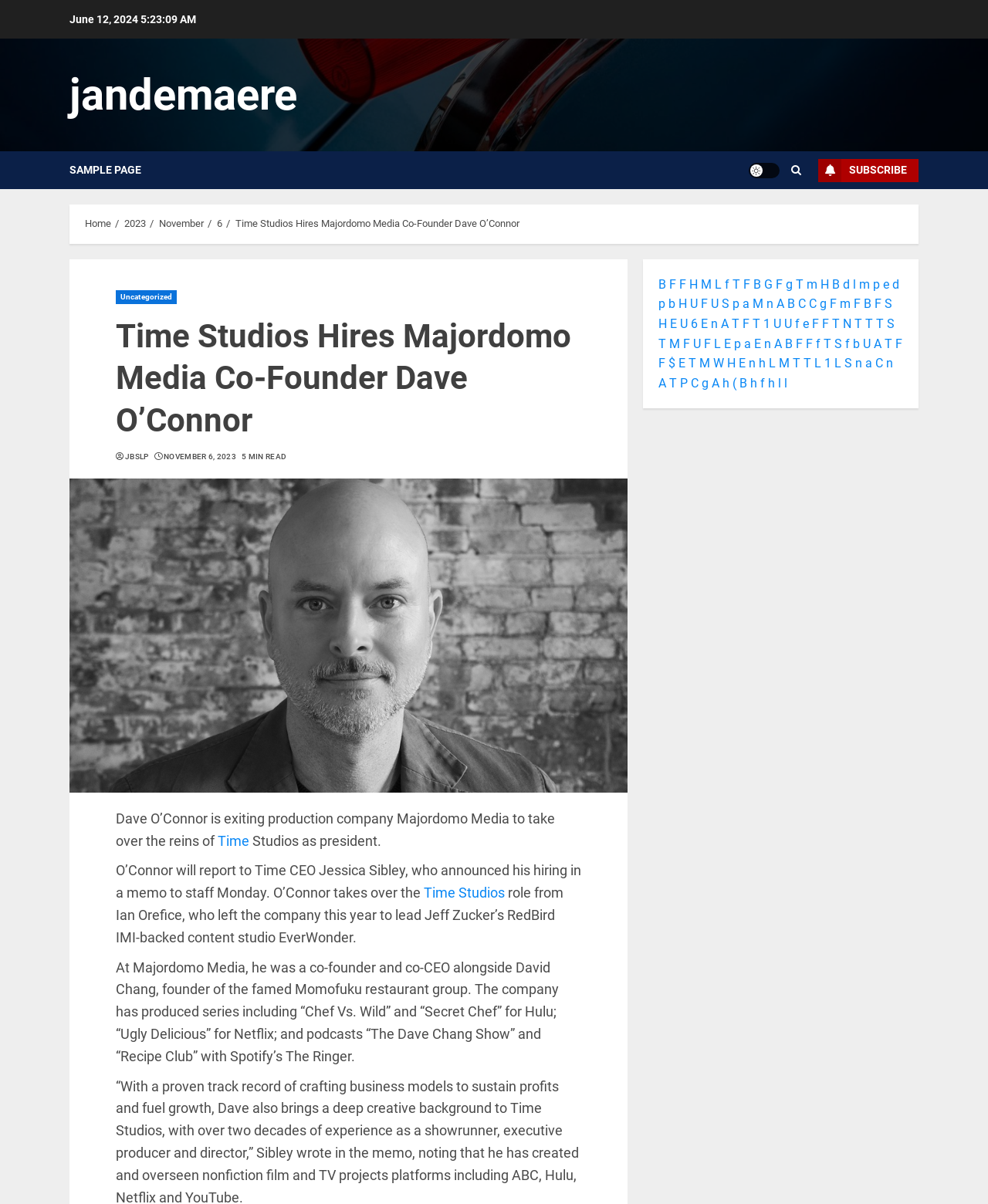Bounding box coordinates are specified in the format (top-left x, top-left y, bottom-right x, bottom-right y). All values are floating point numbers bounded between 0 and 1. Please provide the bounding box coordinate of the region this sentence describes: November 6, 2023

[0.166, 0.375, 0.239, 0.384]